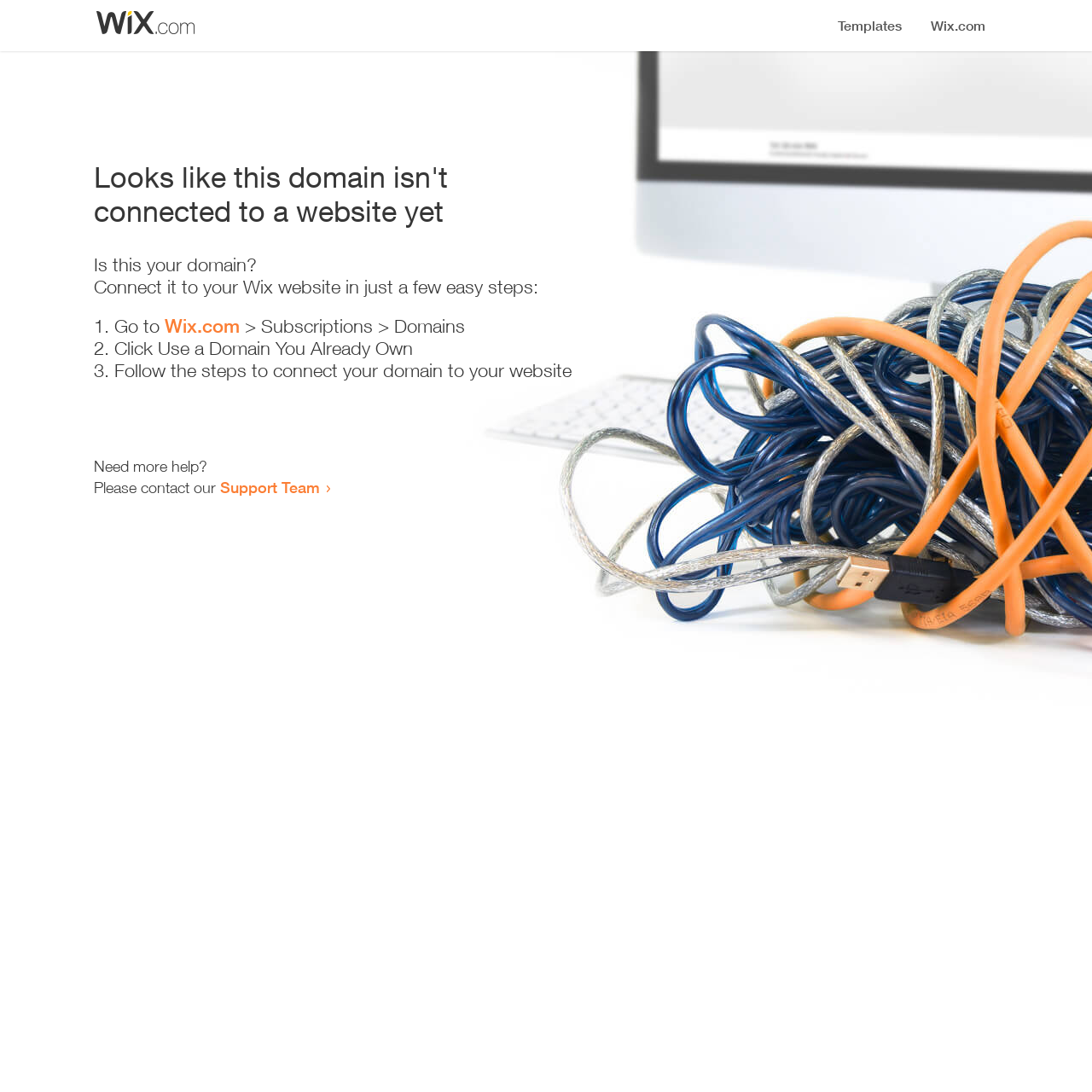Locate the headline of the webpage and generate its content.

Looks like this domain isn't
connected to a website yet